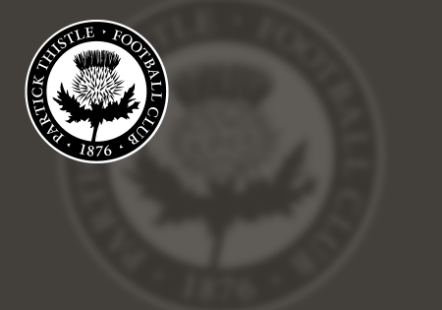In what year was the football club established?
From the screenshot, supply a one-word or short-phrase answer.

1876